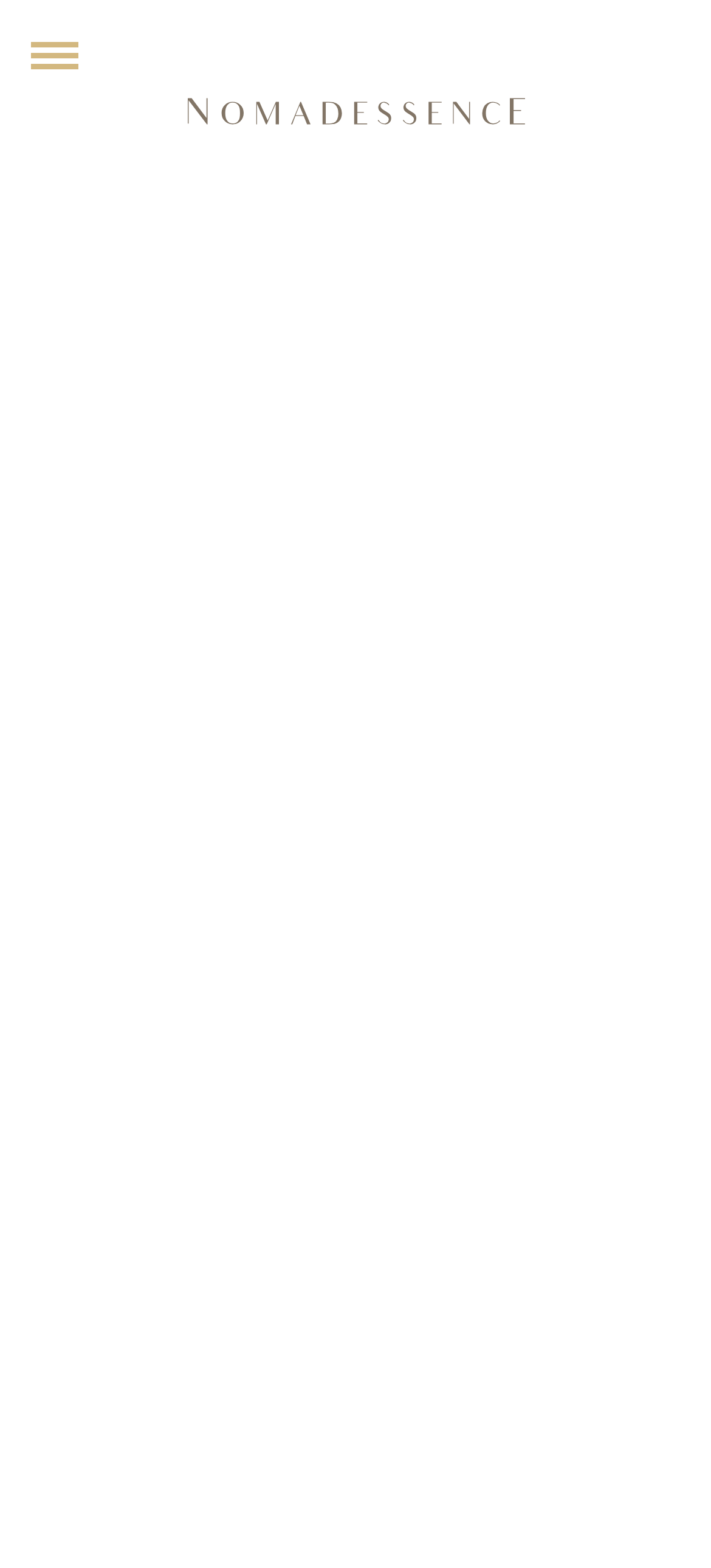Please find the bounding box coordinates in the format (top-left x, top-left y, bottom-right x, bottom-right y) for the given element description. Ensure the coordinates are floating point numbers between 0 and 1. Description: Menu

[0.026, 0.012, 0.126, 0.057]